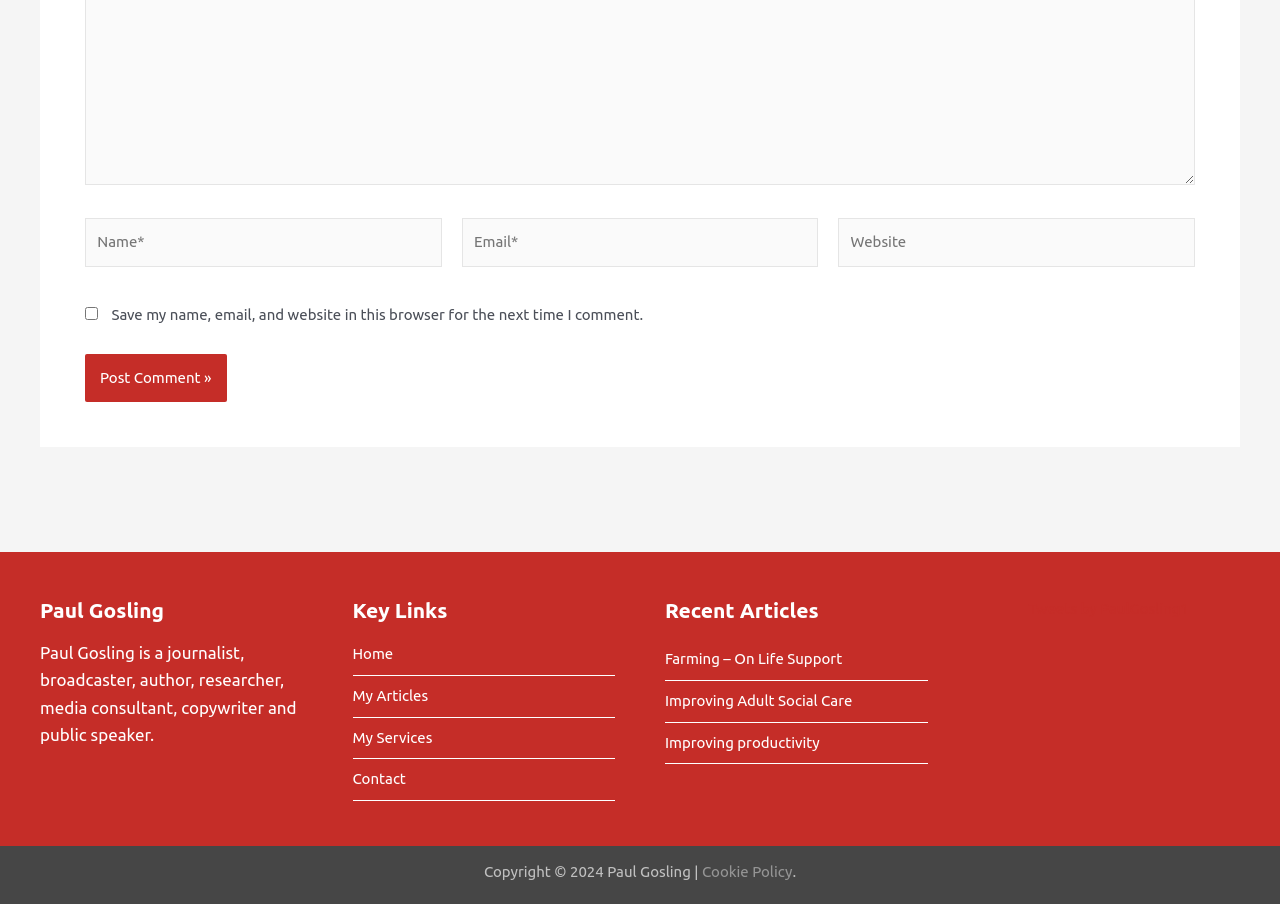Can you give a comprehensive explanation to the question given the content of the image?
What is the author's profession?

In the 'Footer Widget 1' section, there is a heading 'Paul Gosling' followed by a description 'Paul Gosling is a journalist, broadcaster, author, researcher, media consultant, copywriter and public speaker.' This indicates that Paul Gosling is a journalist, among other professions.